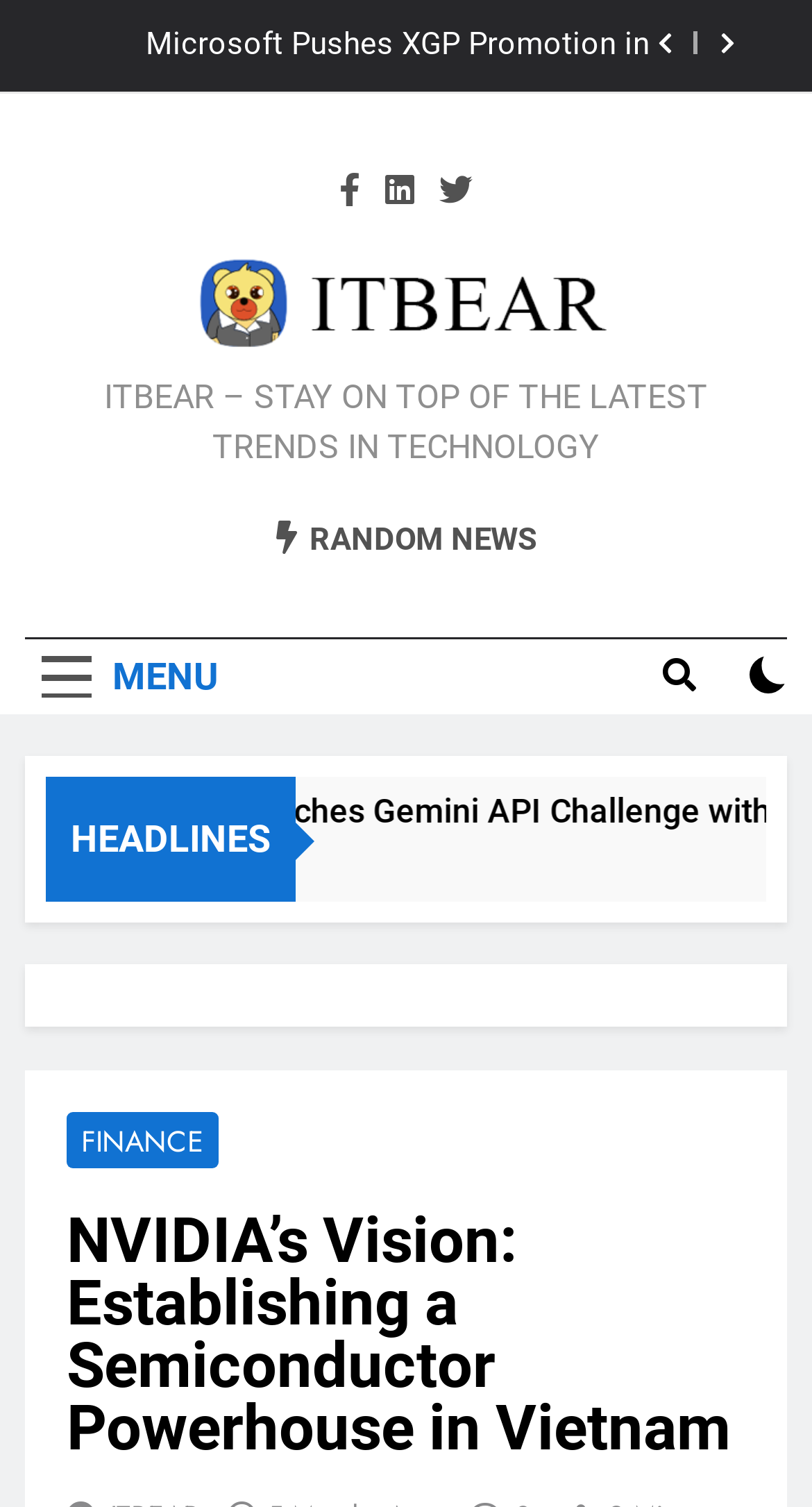What is the category of the article 'NVIDIA’s Vision: Establishing a Semiconductor Powerhouse in Vietnam'?
Can you provide an in-depth and detailed response to the question?

I found the article 'NVIDIA’s Vision: Establishing a Semiconductor Powerhouse in Vietnam' under the category 'HEADLINES' which is indicated by the StaticText element with the text 'HEADLINES'.